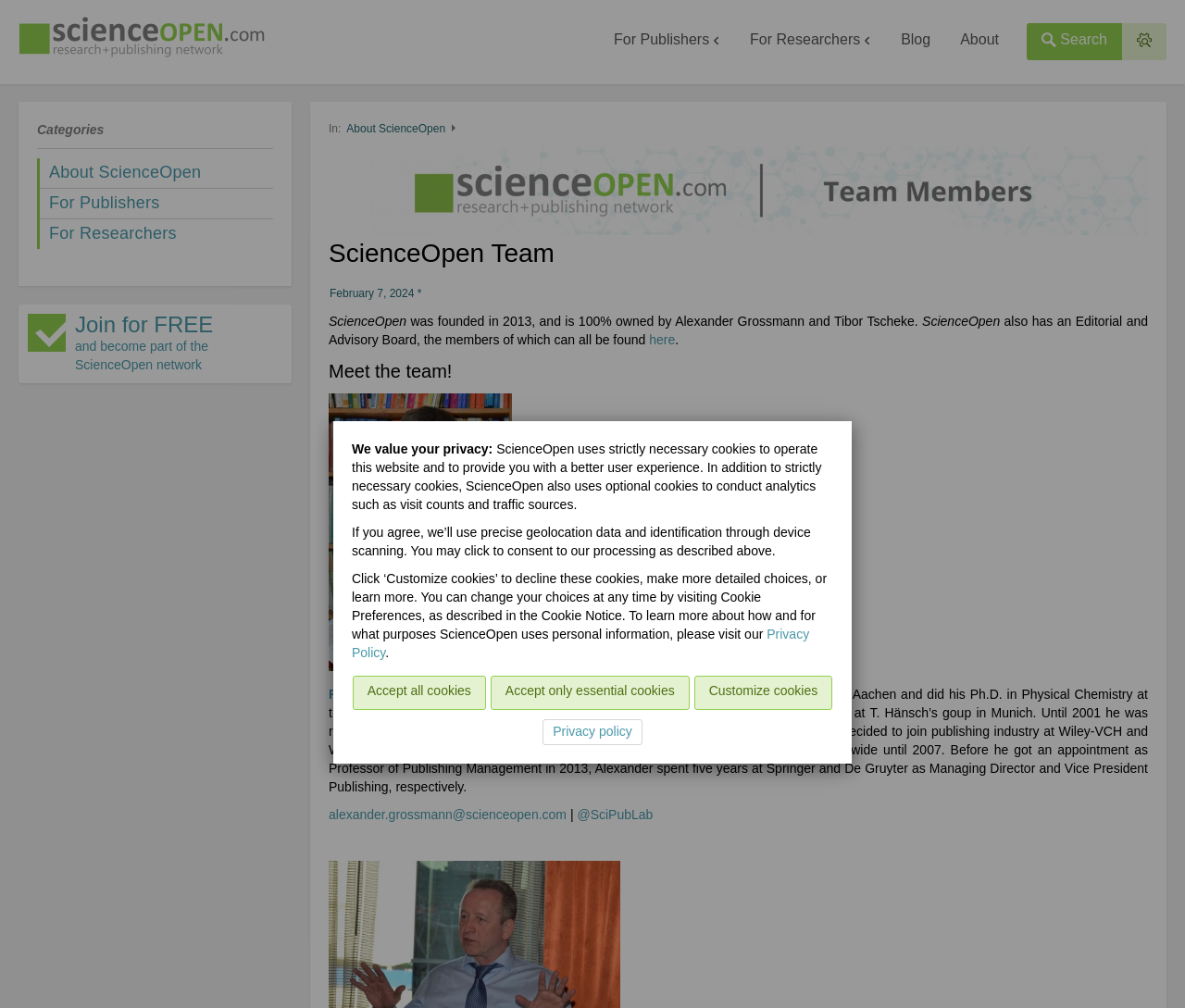Identify the coordinates of the bounding box for the element described below: "February 7, 2024 *". Return the coordinates as four float numbers between 0 and 1: [left, top, right, bottom].

[0.278, 0.285, 0.356, 0.298]